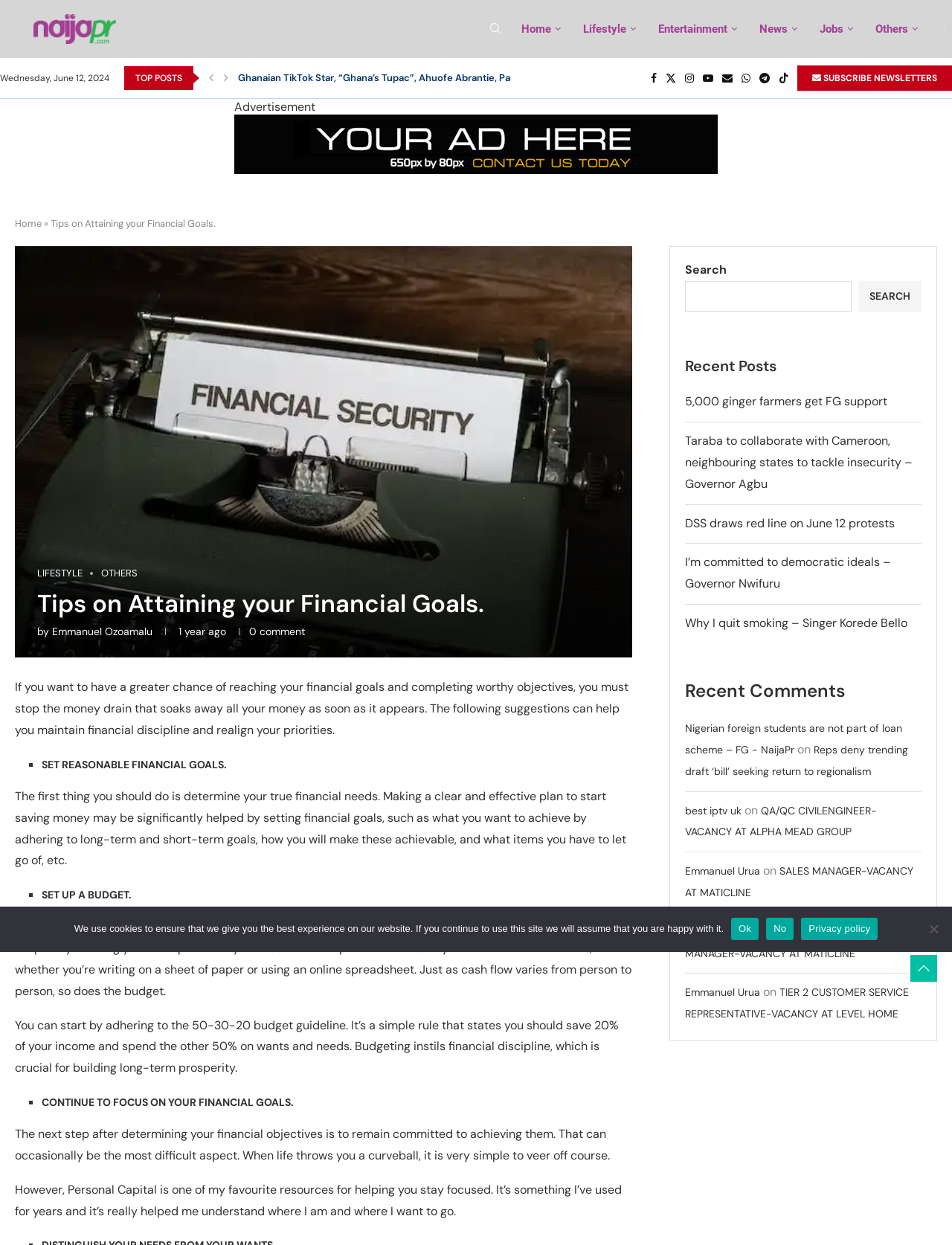Using the format (top-left x, top-left y, bottom-right x, bottom-right y), provide the bounding box coordinates for the described UI element. All values should be floating point numbers between 0 and 1: News

[0.786, 0.006, 0.849, 0.041]